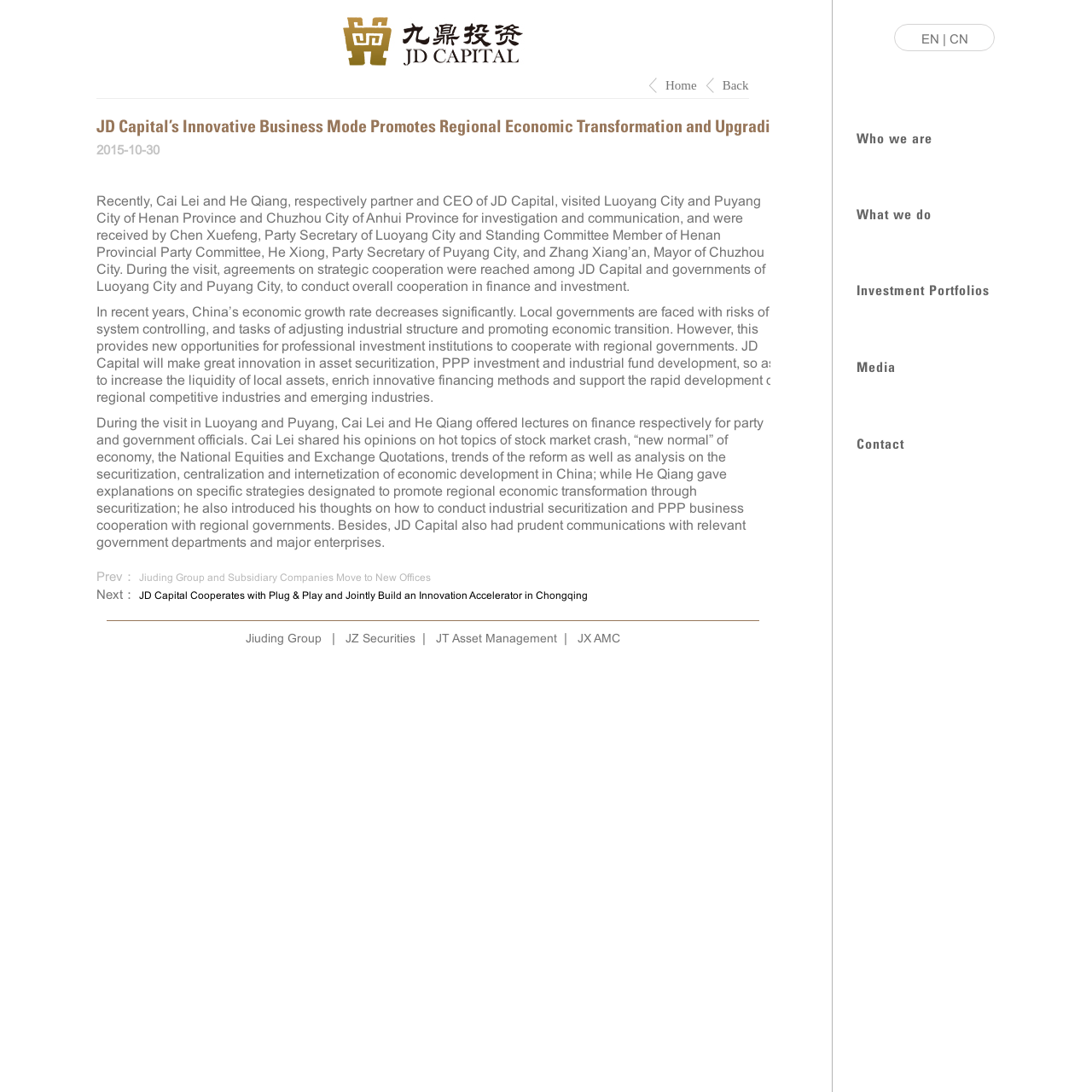Please identify the bounding box coordinates of the element I should click to complete this instruction: 'Read the news about 'Jiuding Group and Subsidiary Companies Move to New Offices''. The coordinates should be given as four float numbers between 0 and 1, like this: [left, top, right, bottom].

[0.127, 0.523, 0.394, 0.534]